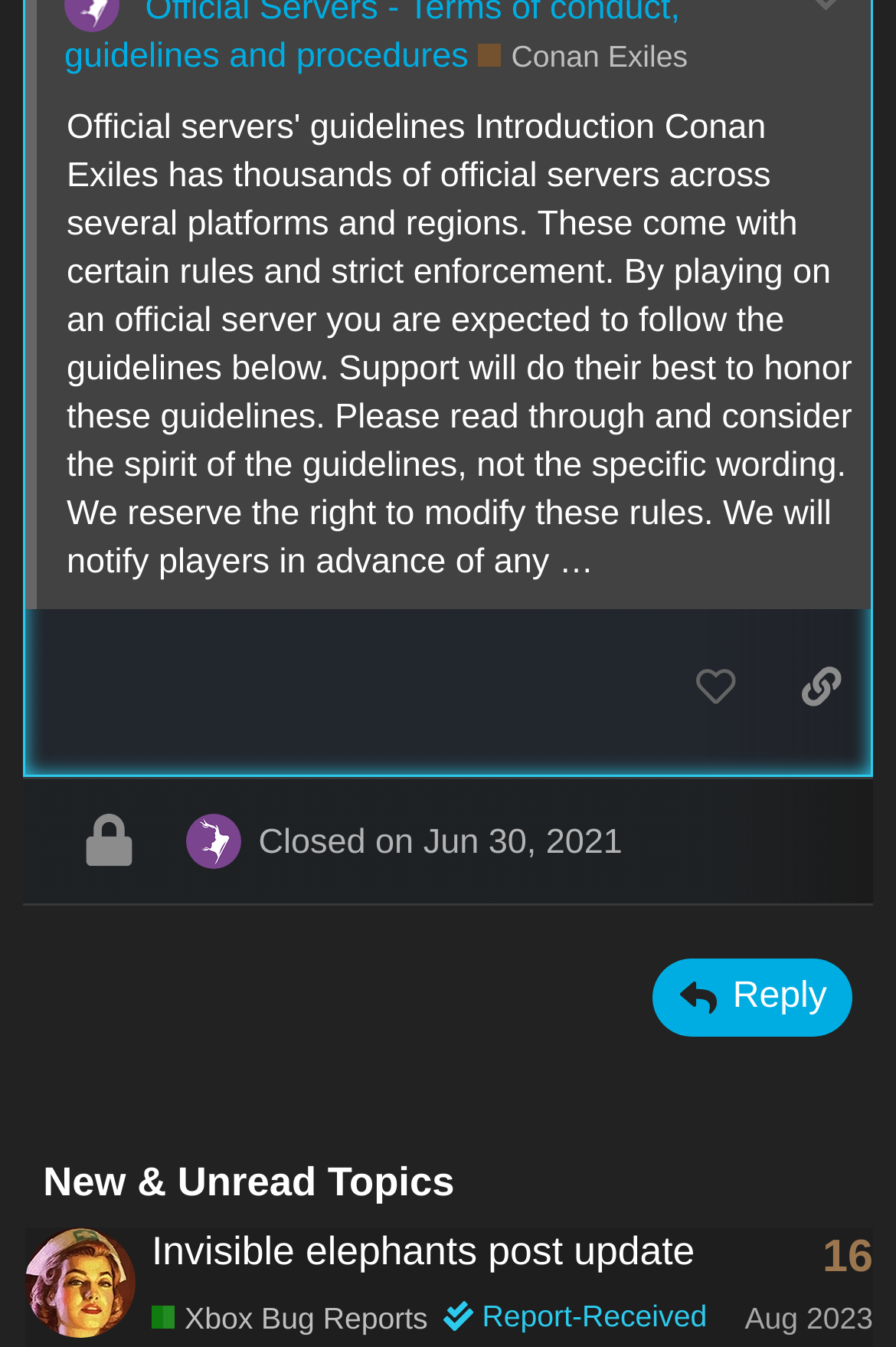Determine the bounding box coordinates of the area to click in order to meet this instruction: "Click on the 'Reply' button".

[0.729, 0.711, 0.952, 0.769]